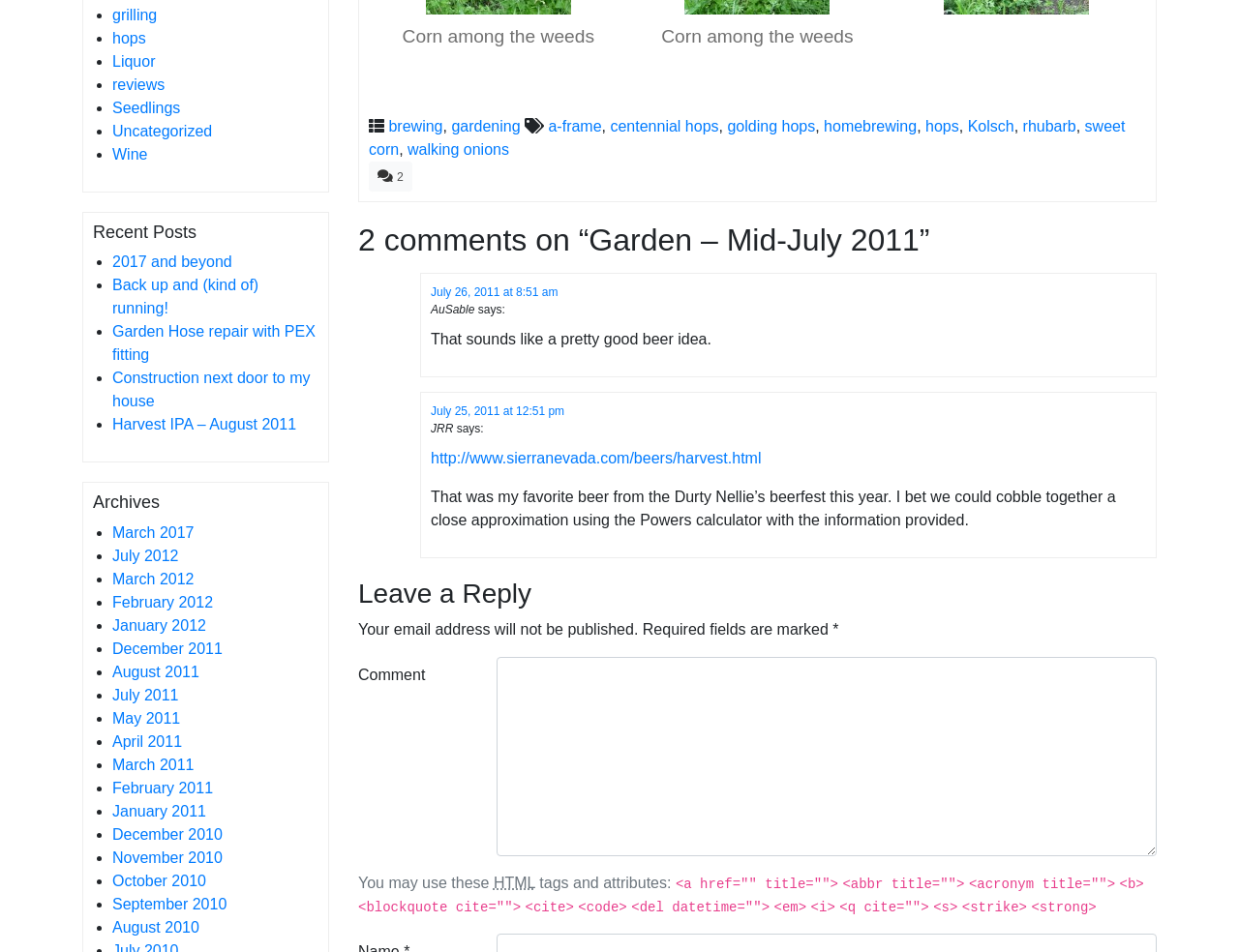Please find the bounding box coordinates of the section that needs to be clicked to achieve this instruction: "go to 'Archives'".

[0.075, 0.518, 0.257, 0.54]